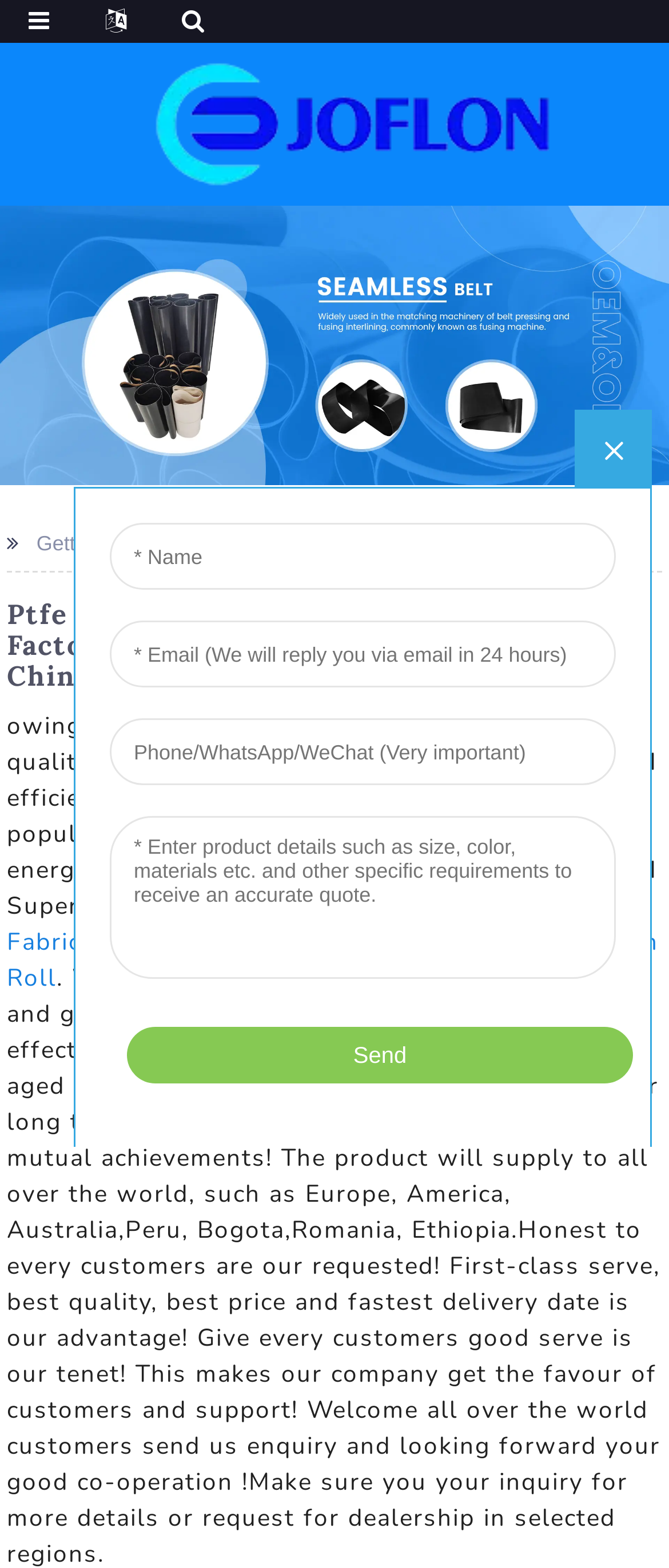Locate the bounding box of the UI element described in the following text: "Ptfe Single-Side Coated Fabric".

[0.01, 0.567, 0.9, 0.611]